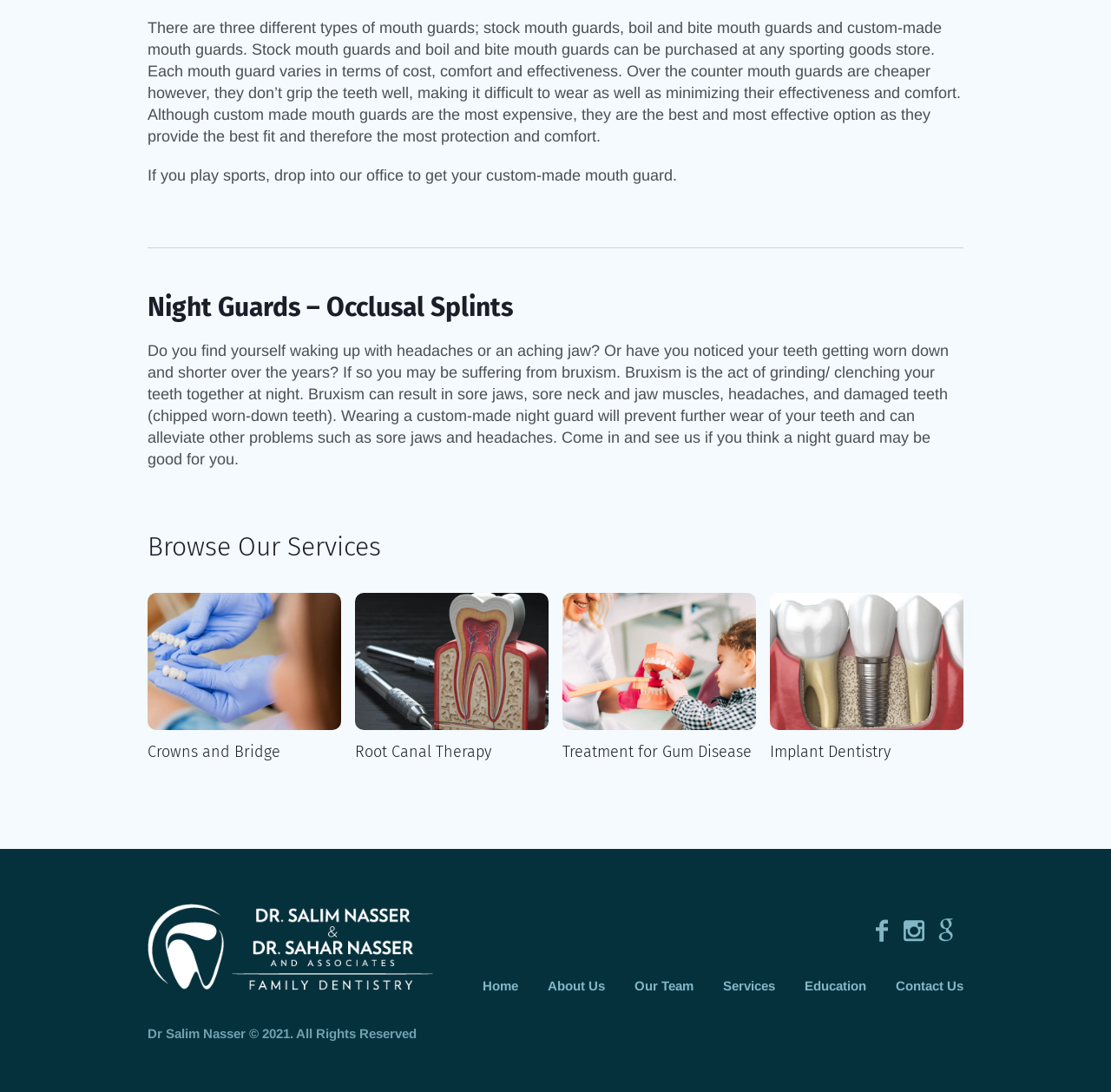Given the element description: "Terms of service", predict the bounding box coordinates of the UI element it refers to, using four float numbers between 0 and 1, i.e., [left, top, right, bottom].

None